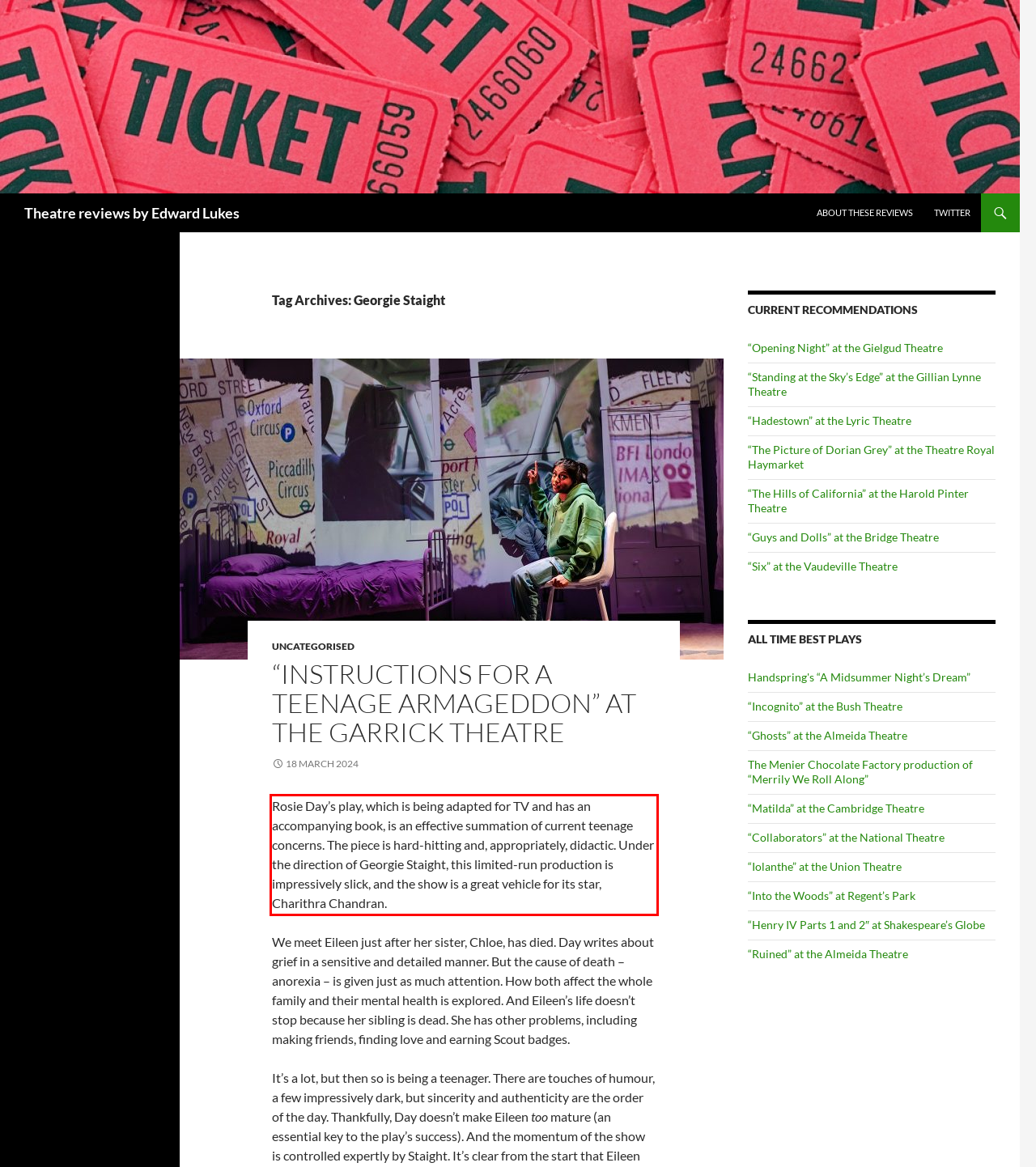You are presented with a screenshot containing a red rectangle. Extract the text found inside this red bounding box.

Rosie Day’s play, which is being adapted for TV and has an accompanying book, is an effective summation of current teenage concerns. The piece is hard-hitting and, appropriately, didactic. Under the direction of Georgie Staight, this limited-run production is impressively slick, and the show is a great vehicle for its star, Charithra Chandran.